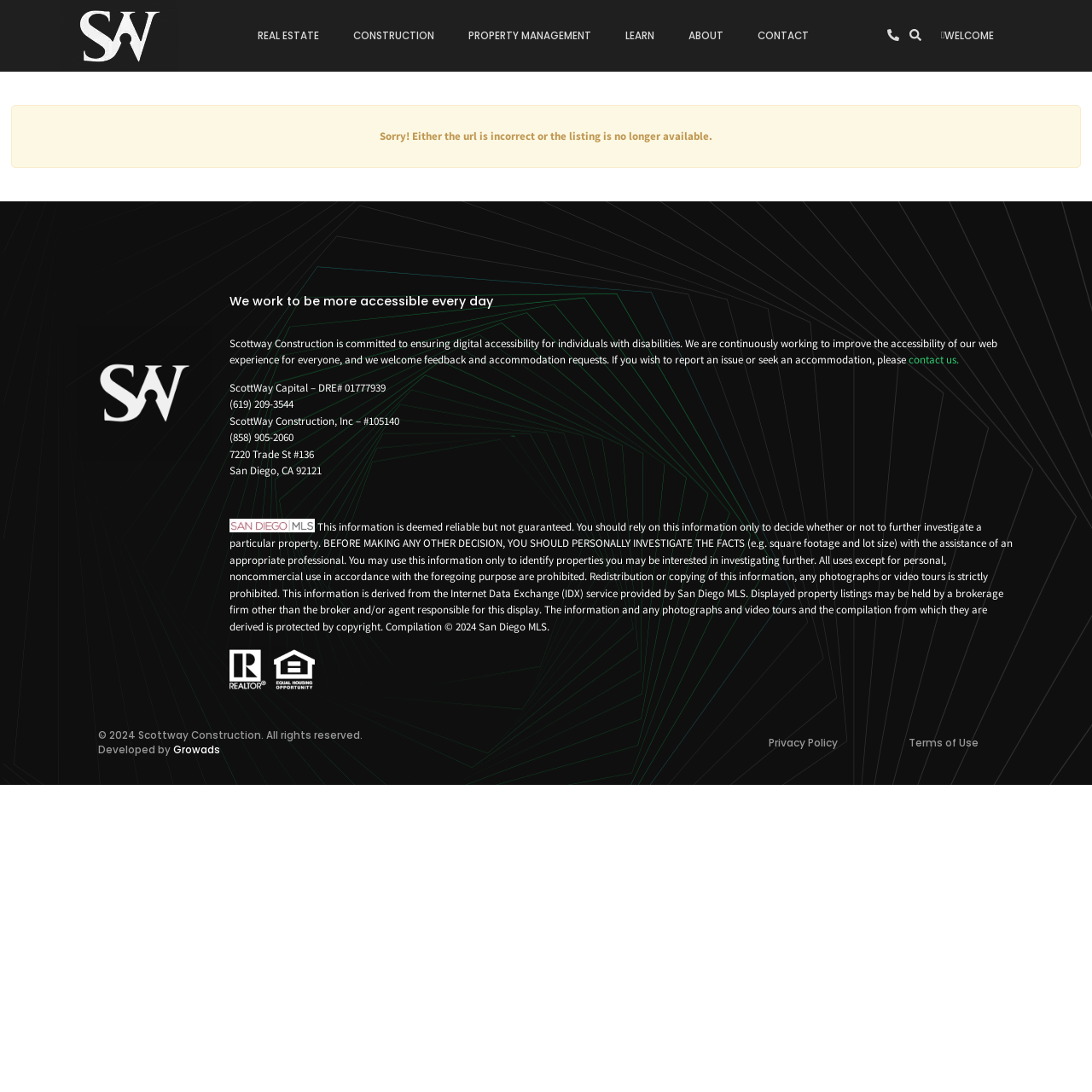Find the UI element described as: "Terms of Use" and predict its bounding box coordinates. Ensure the coordinates are four float numbers between 0 and 1, [left, top, right, bottom].

[0.832, 0.674, 0.896, 0.687]